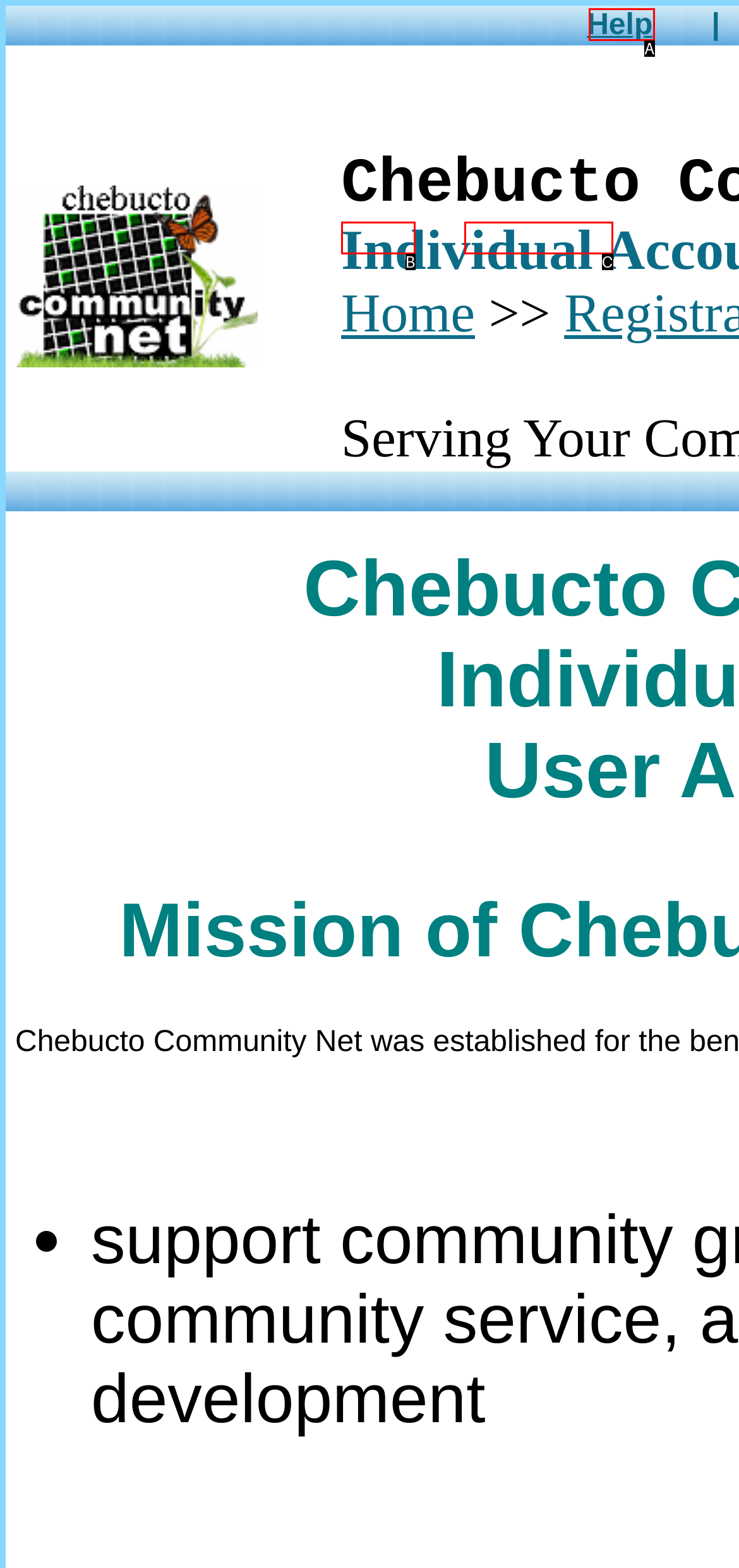Tell me which option best matches this description: manual nokia lumia 520
Answer with the letter of the matching option directly from the given choices.

None